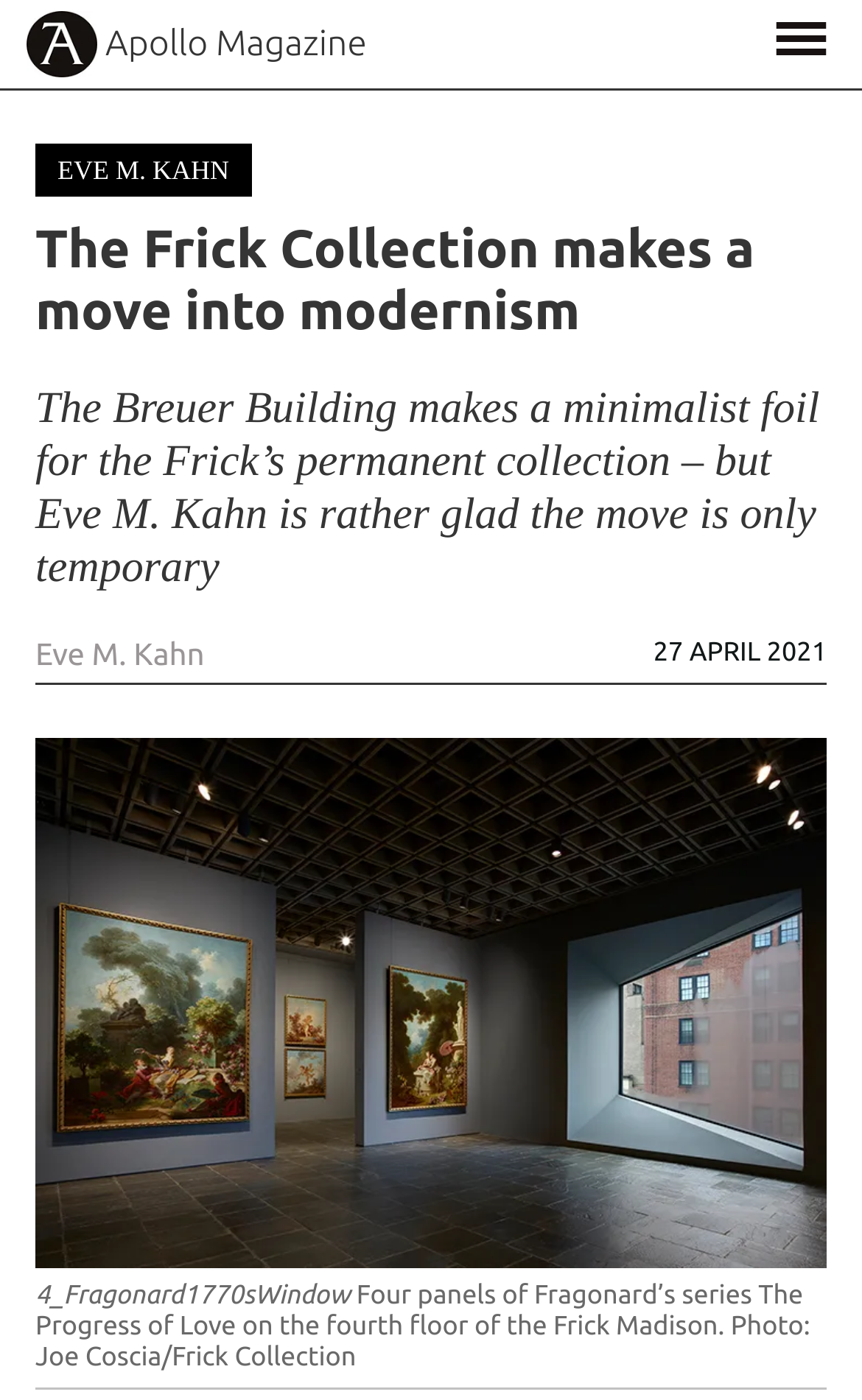Respond to the question with just a single word or phrase: 
What is the photographer of the image?

Joe Coscia/Frick Collection